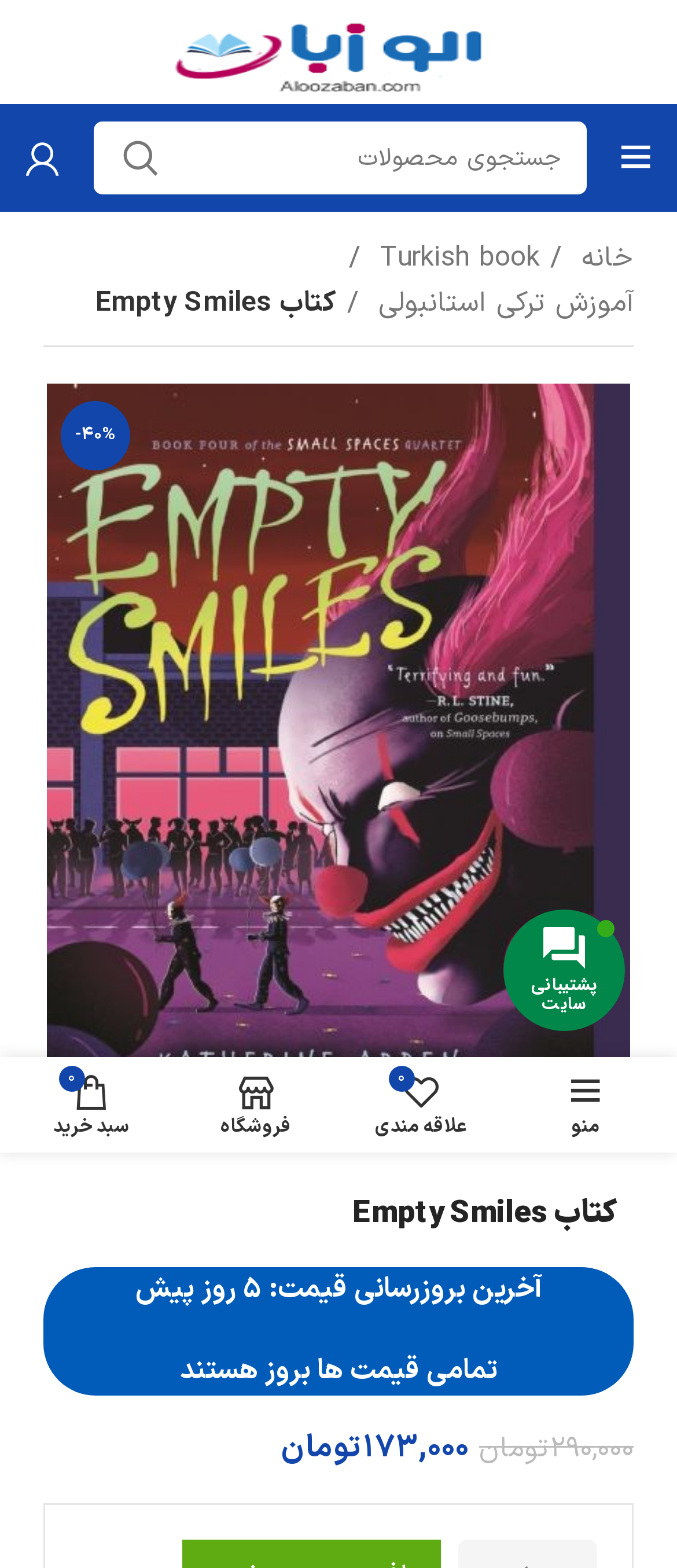What is the author of the book?
Refer to the image and give a detailed answer to the query.

The author of the book can be inferred from the meta description, which mentions 'by Katherine Arden (Author)'. Although the meta description is not directly visible on the webpage, it provides context about the book's author.